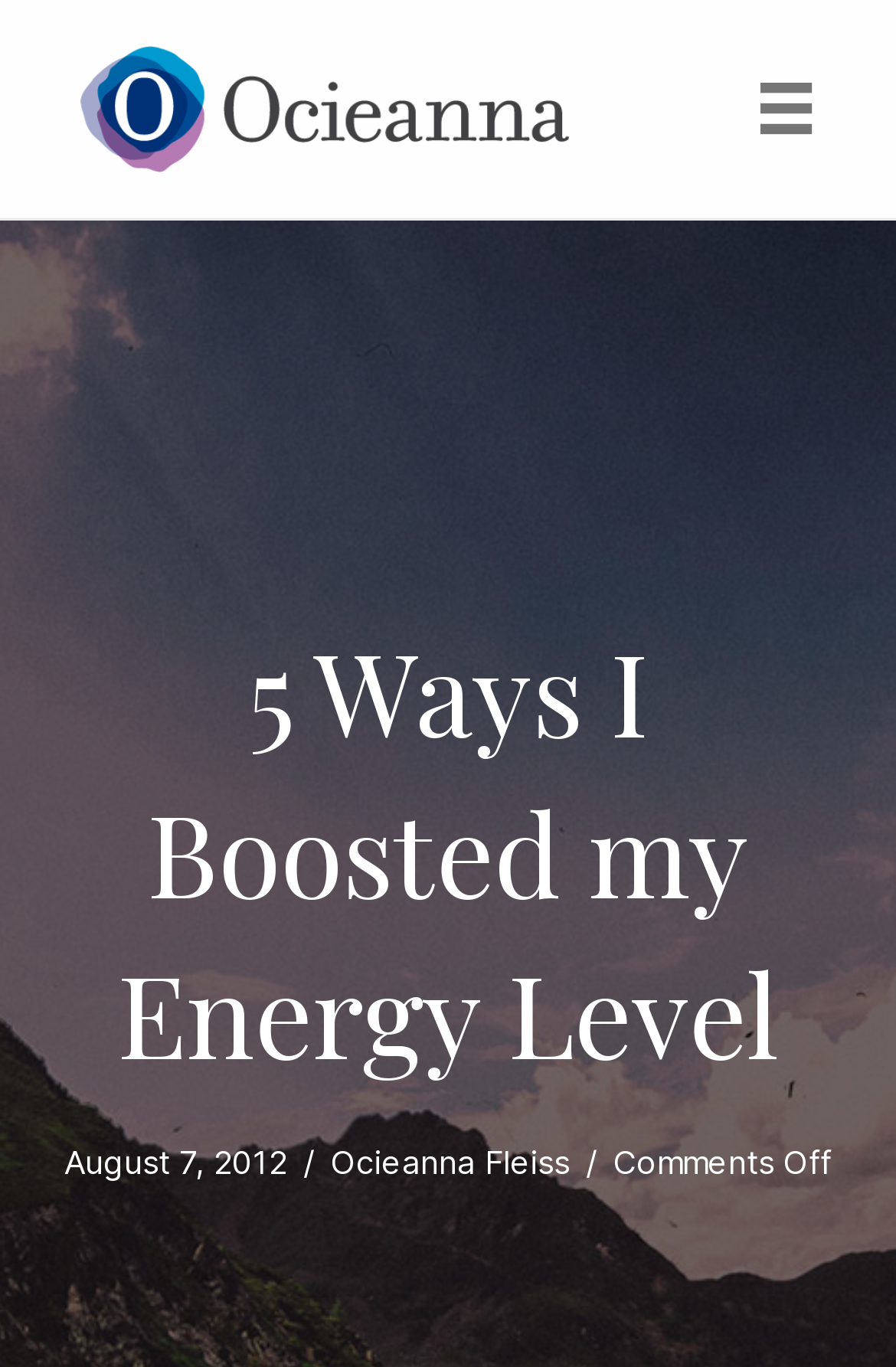Please answer the following question using a single word or phrase: 
How many comments are there on this article?

No comments